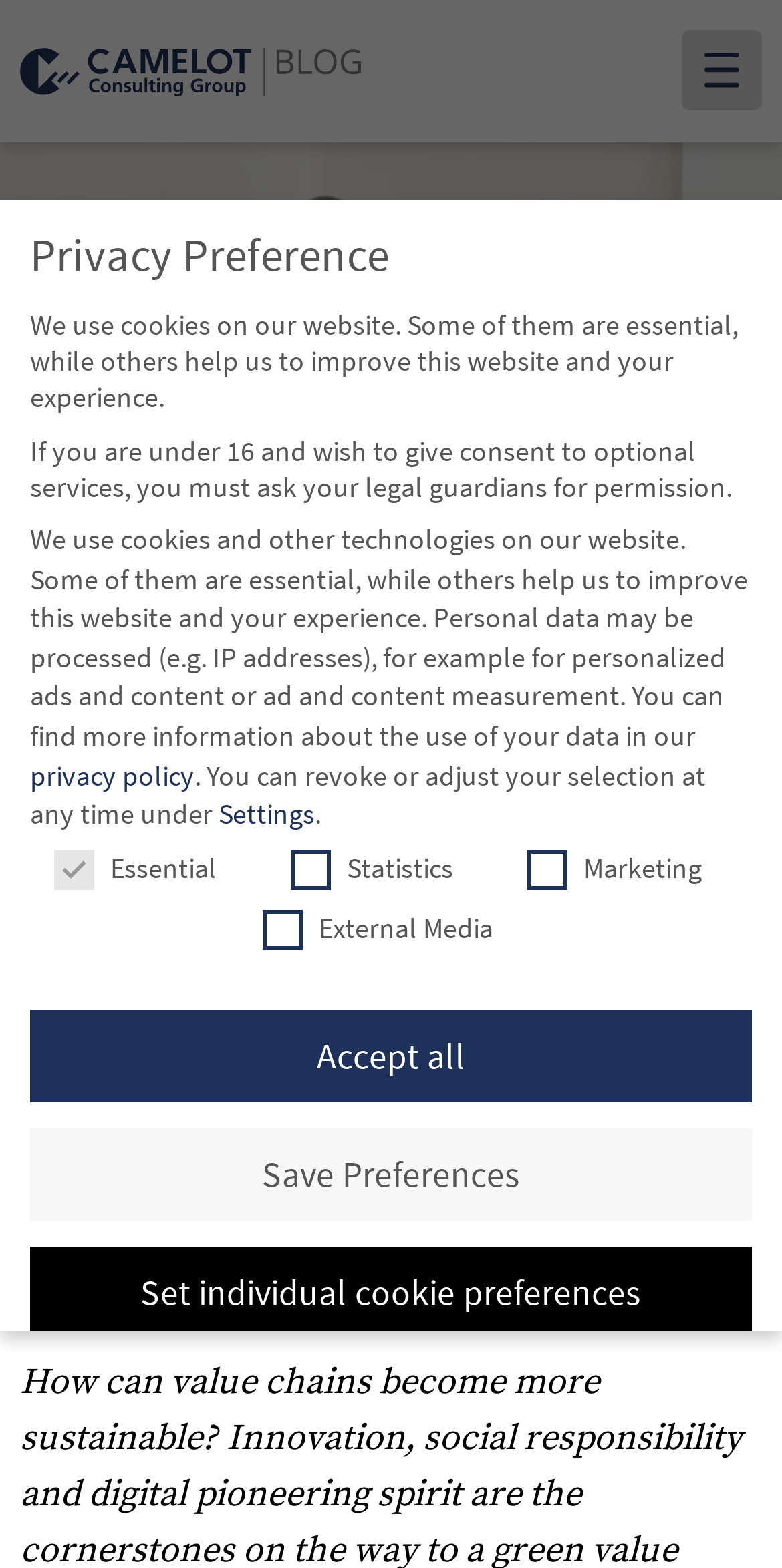Identify and extract the heading text of the webpage.

BLOGCAST: SUSTAINABILITY IN SUPPLY CHAIN MANAGEMENT